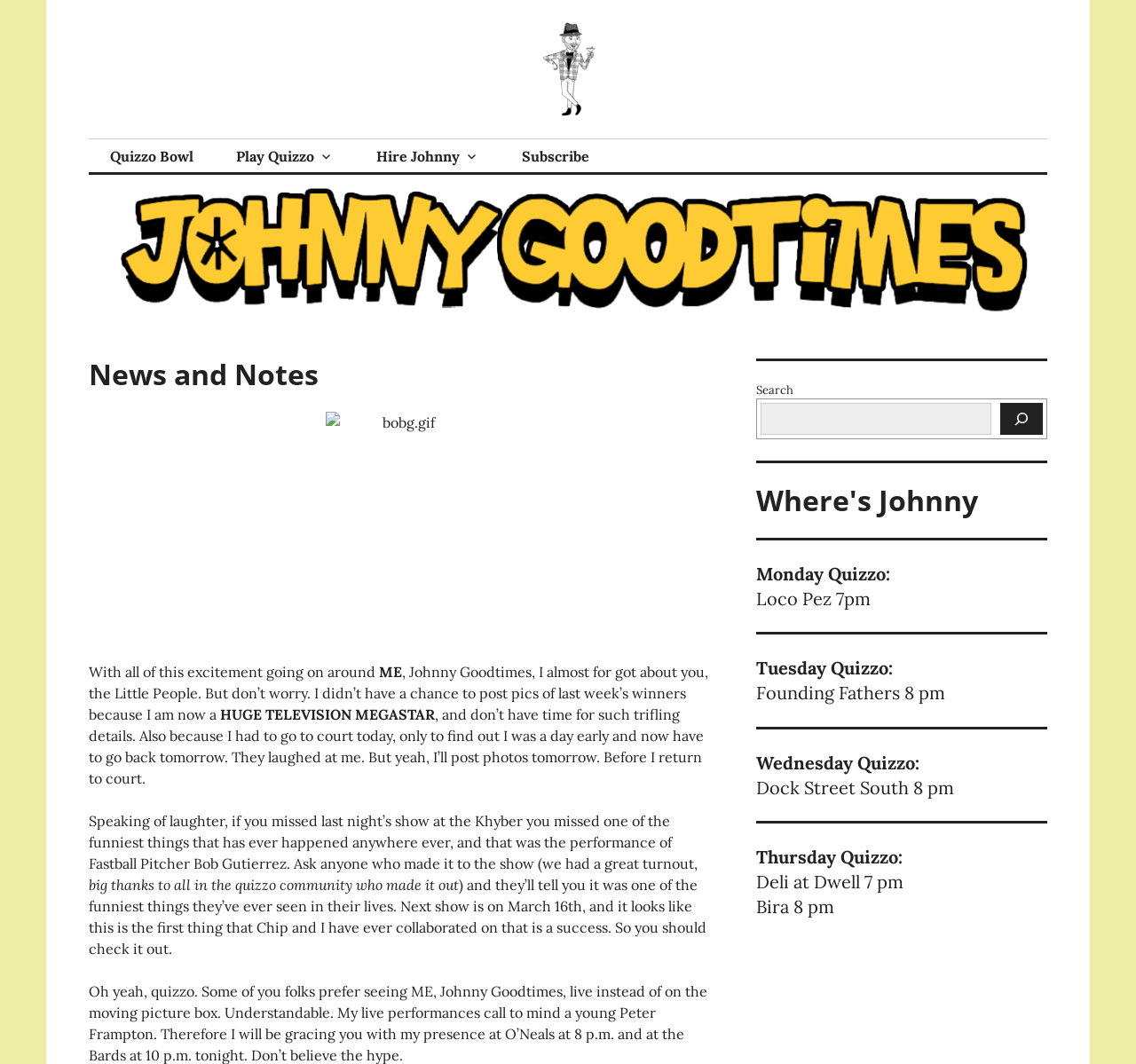What is the topic of the blog post?
Please analyze the image and answer the question with as much detail as possible.

The webpage has a heading 'News and Notes' and the text content mentions Quizzo, corporate events, and performances, which suggests that the topic of the blog post is Quizzo and events.